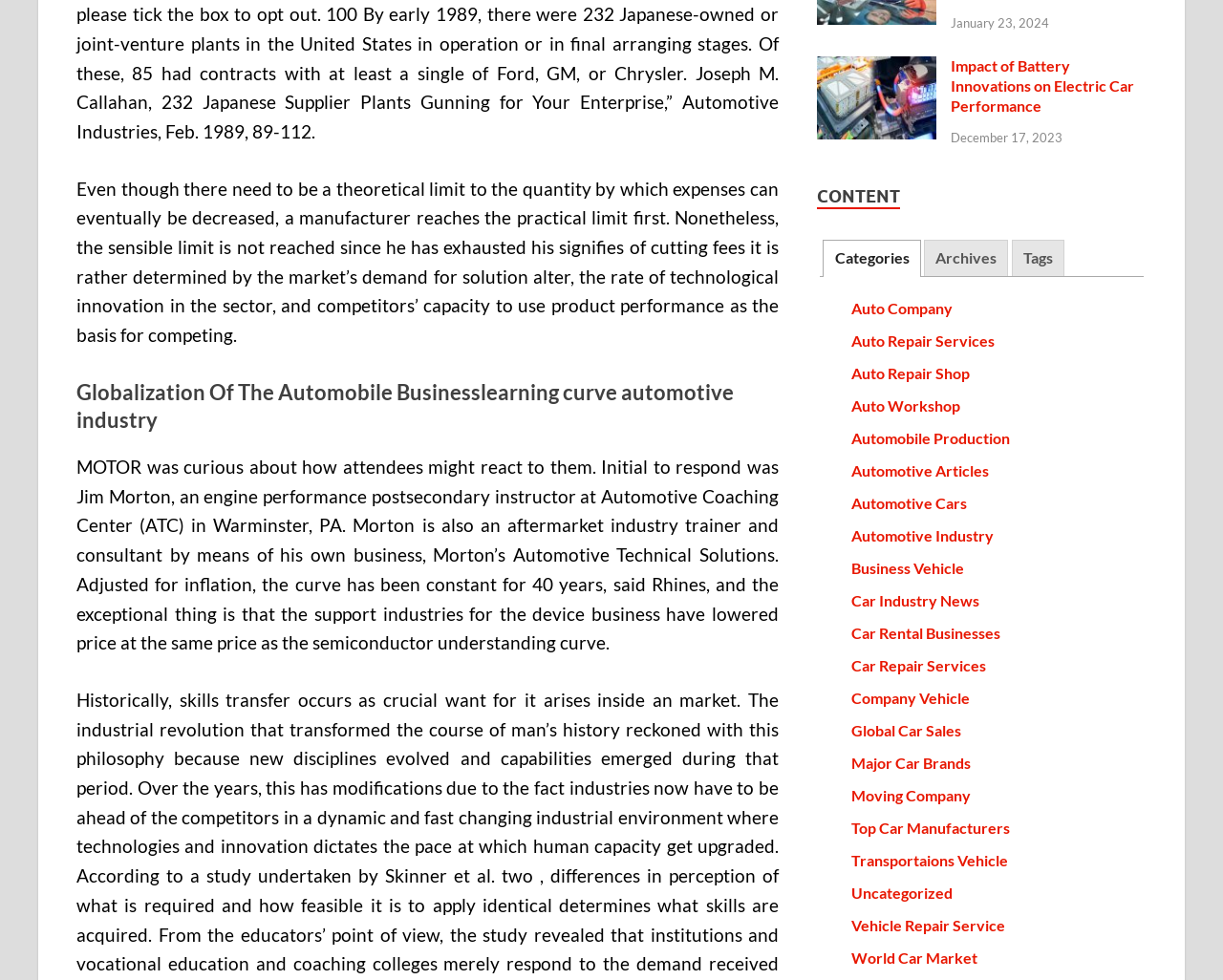How many links are in the 'CONTENT' section?
Please give a detailed and elaborate answer to the question.

I counted the number of link elements in the 'CONTENT' section, which are the links 'Auto Company', 'Auto Repair Services', ..., 'World Car Market', to get the answer.